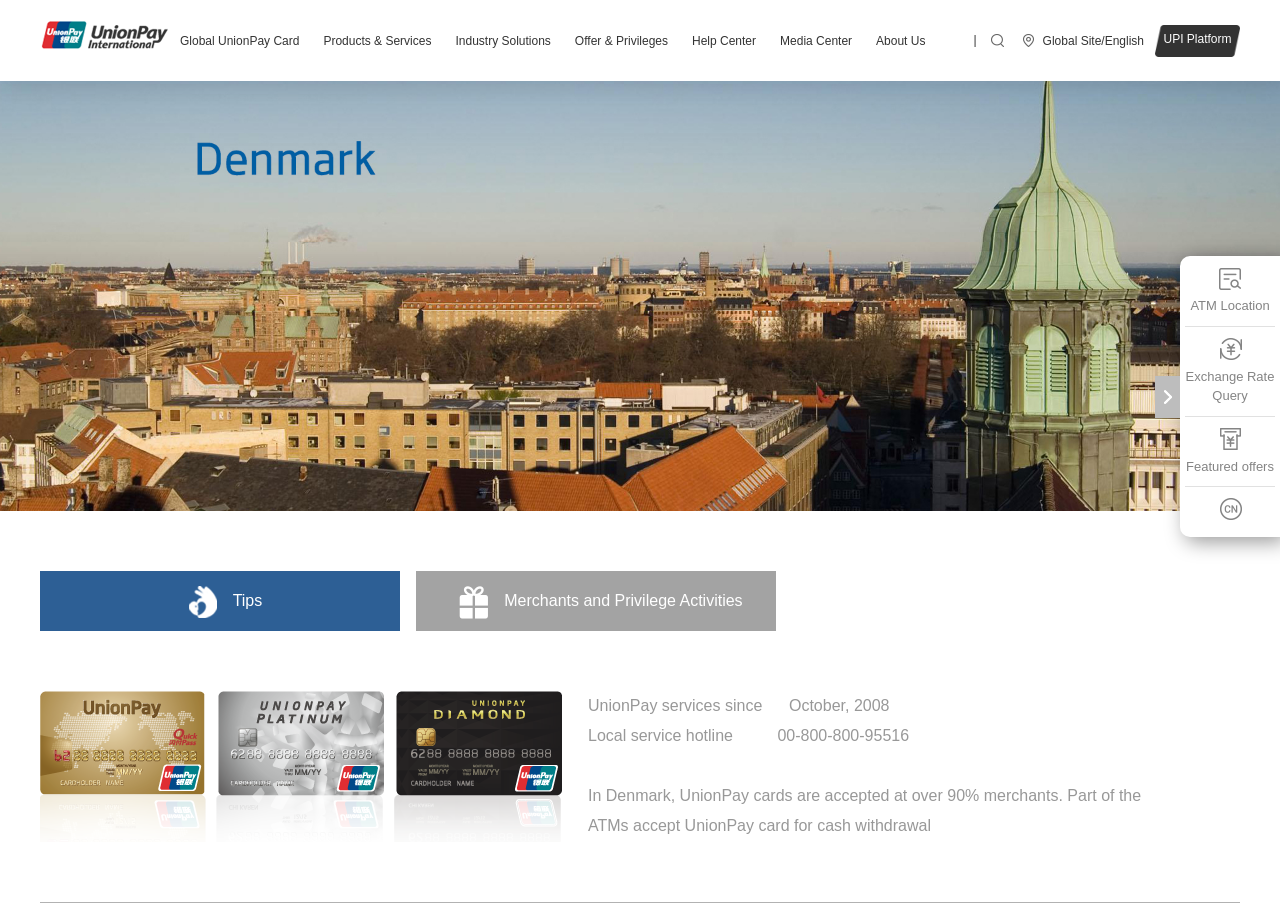Determine the coordinates of the bounding box that should be clicked to complete the instruction: "View Asia region". The coordinates should be represented by four float numbers between 0 and 1: [left, top, right, bottom].

[0.59, 0.264, 0.676, 0.311]